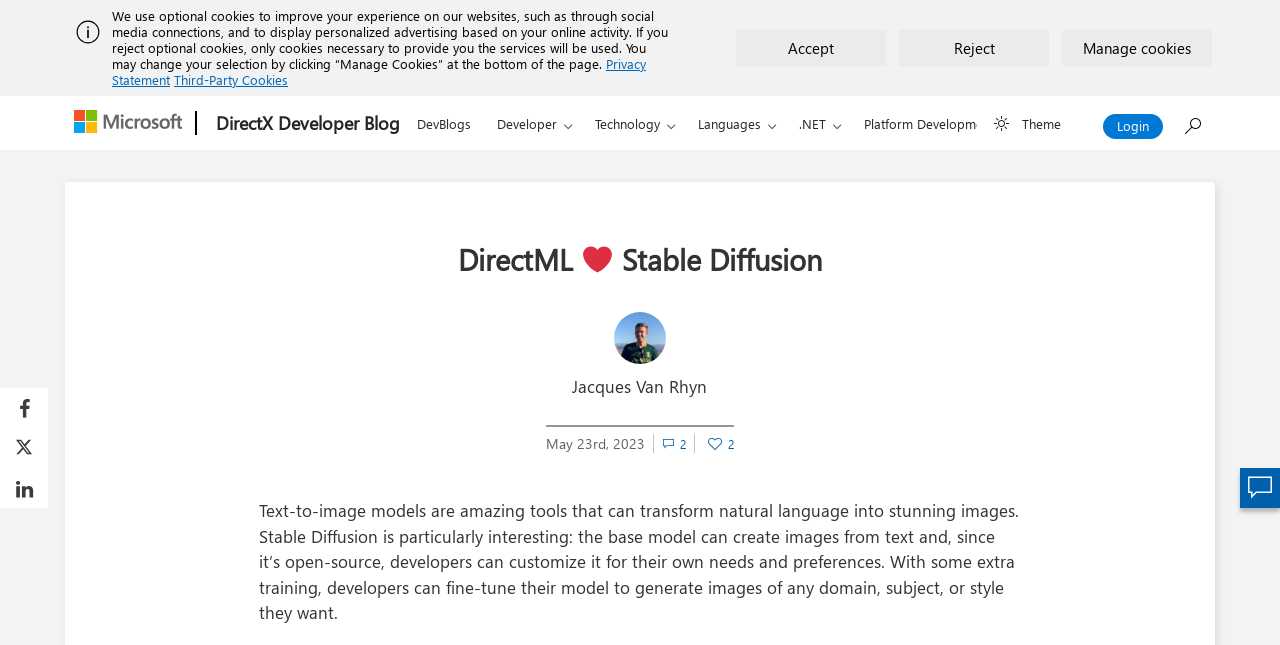What is the name of the model mentioned in the blog post?
Respond to the question with a single word or phrase according to the image.

Stable Diffusion